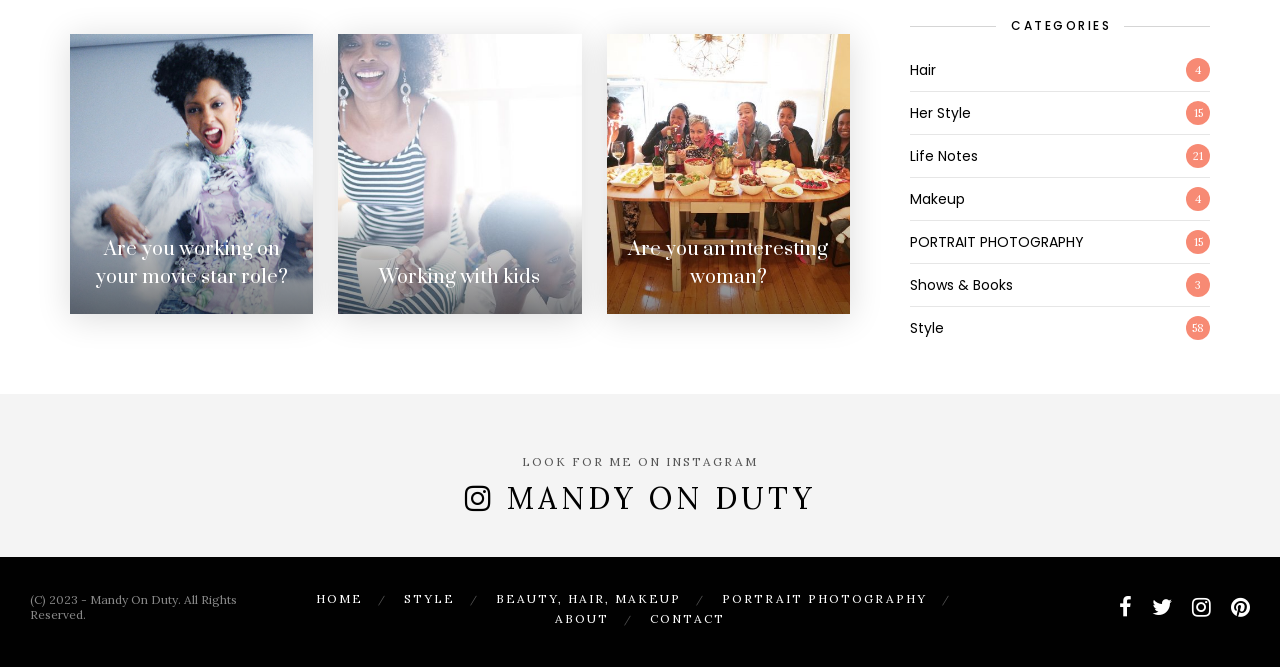Identify the bounding box for the given UI element using the description provided. Coordinates should be in the format (top-left x, top-left y, bottom-right x, bottom-right y) and must be between 0 and 1. Here is the description: Mandy On Duty

[0.396, 0.718, 0.637, 0.775]